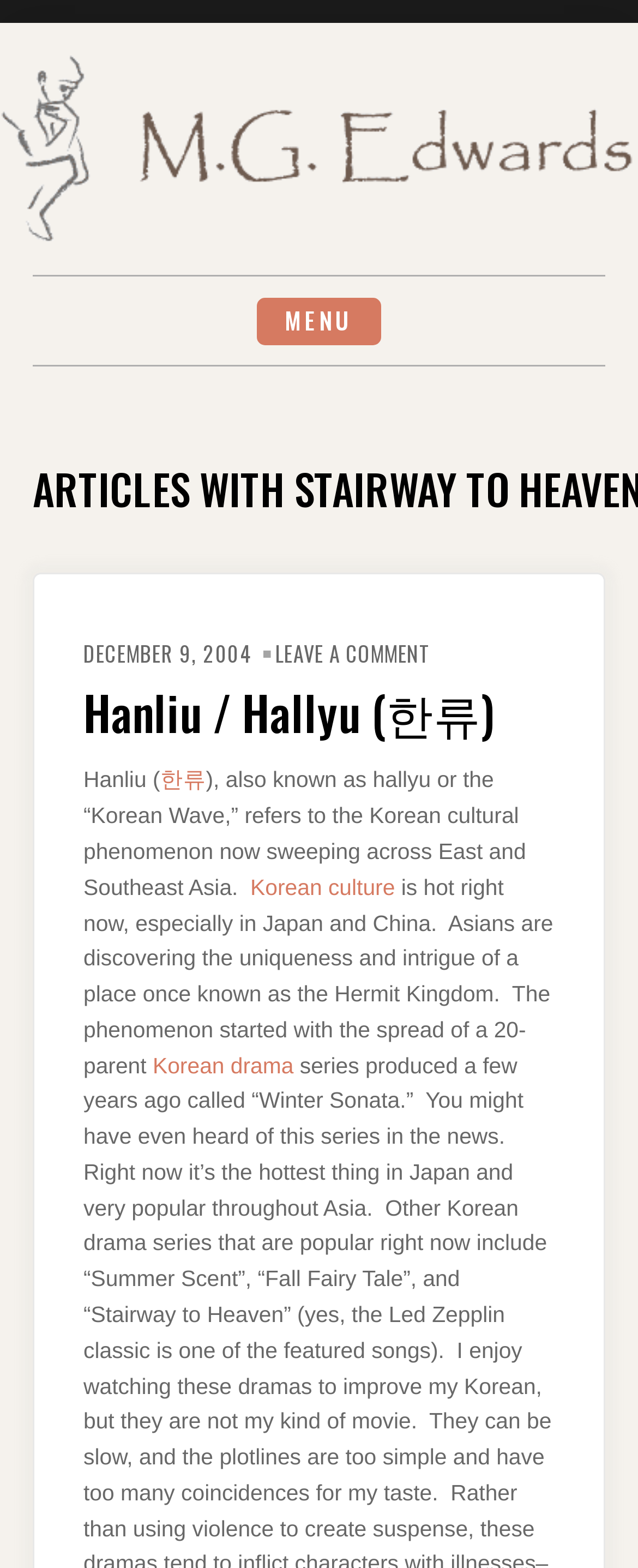With reference to the image, please provide a detailed answer to the following question: Where is Korean culture popular?

Based on the webpage content, I found that Korean culture is particularly popular in Japan and China, where Asians are discovering the uniqueness and intrigue of Korean culture.